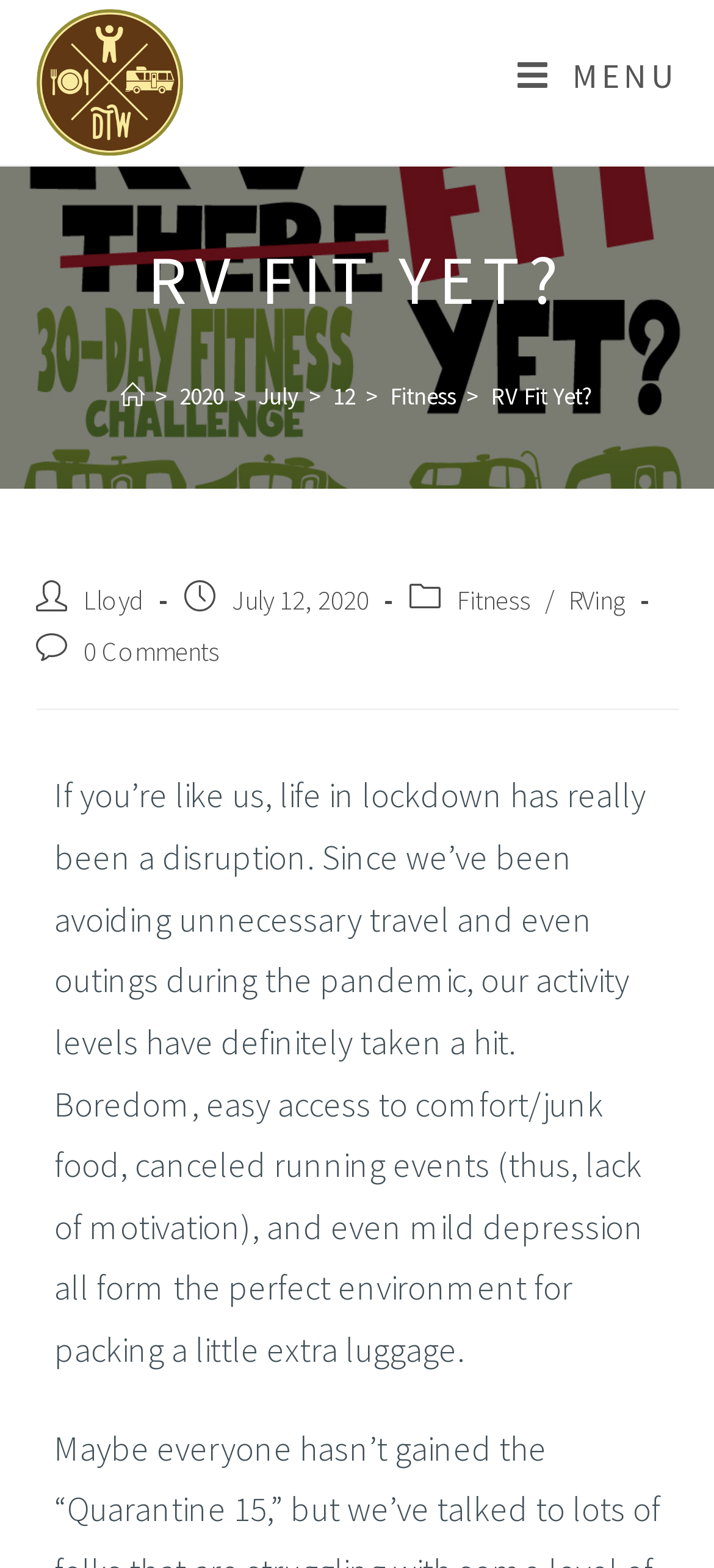What is the name of the blog?
Could you please answer the question thoroughly and with as much detail as possible?

The name of the blog can be determined by looking at the header section of the webpage, where it is prominently displayed as 'RV FIT YET?'. This is likely the title of the blog, which is also reflected in the meta description.